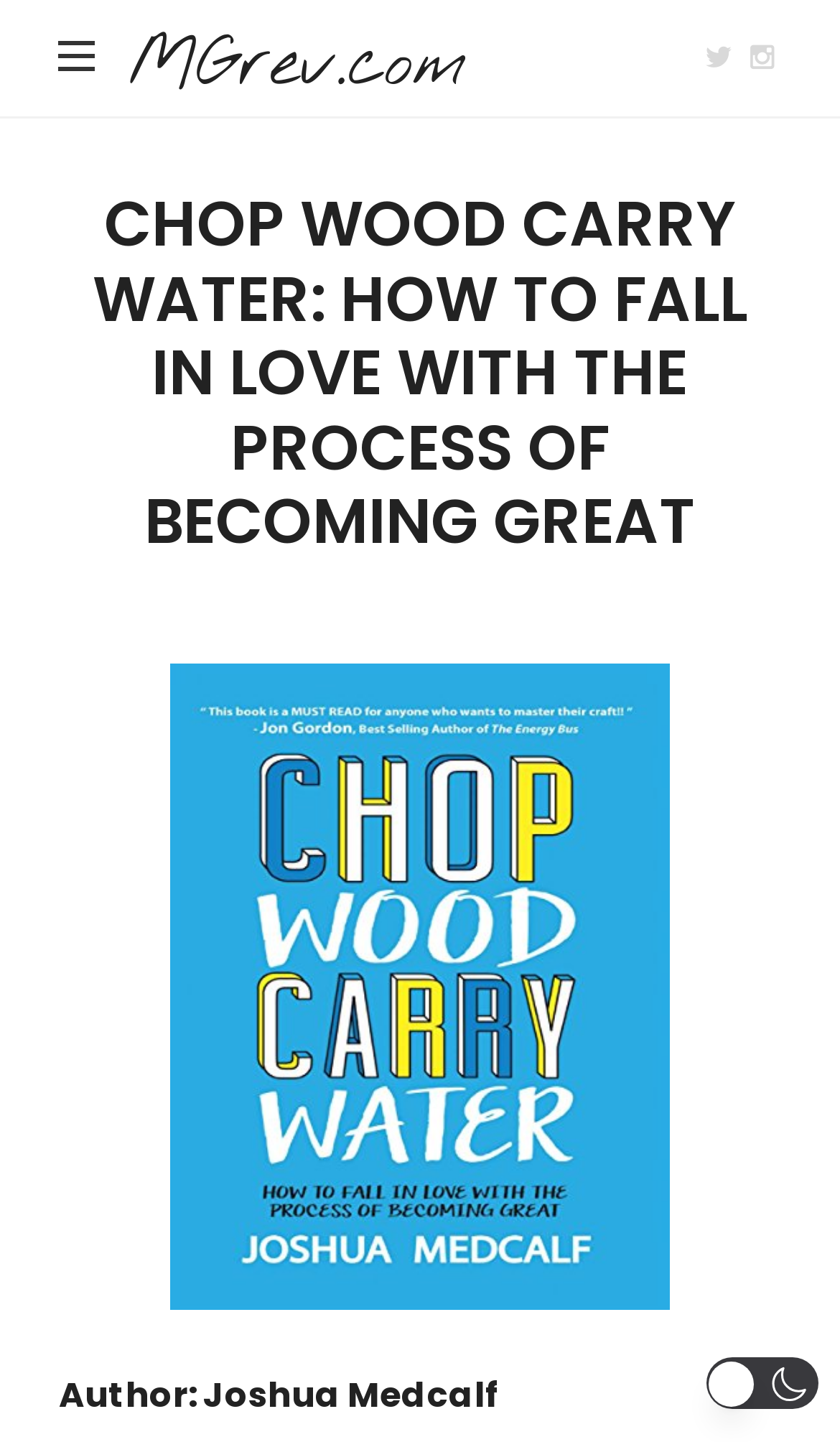What is the theme of the webpage?
Look at the image and respond with a one-word or short phrase answer.

Personal growth